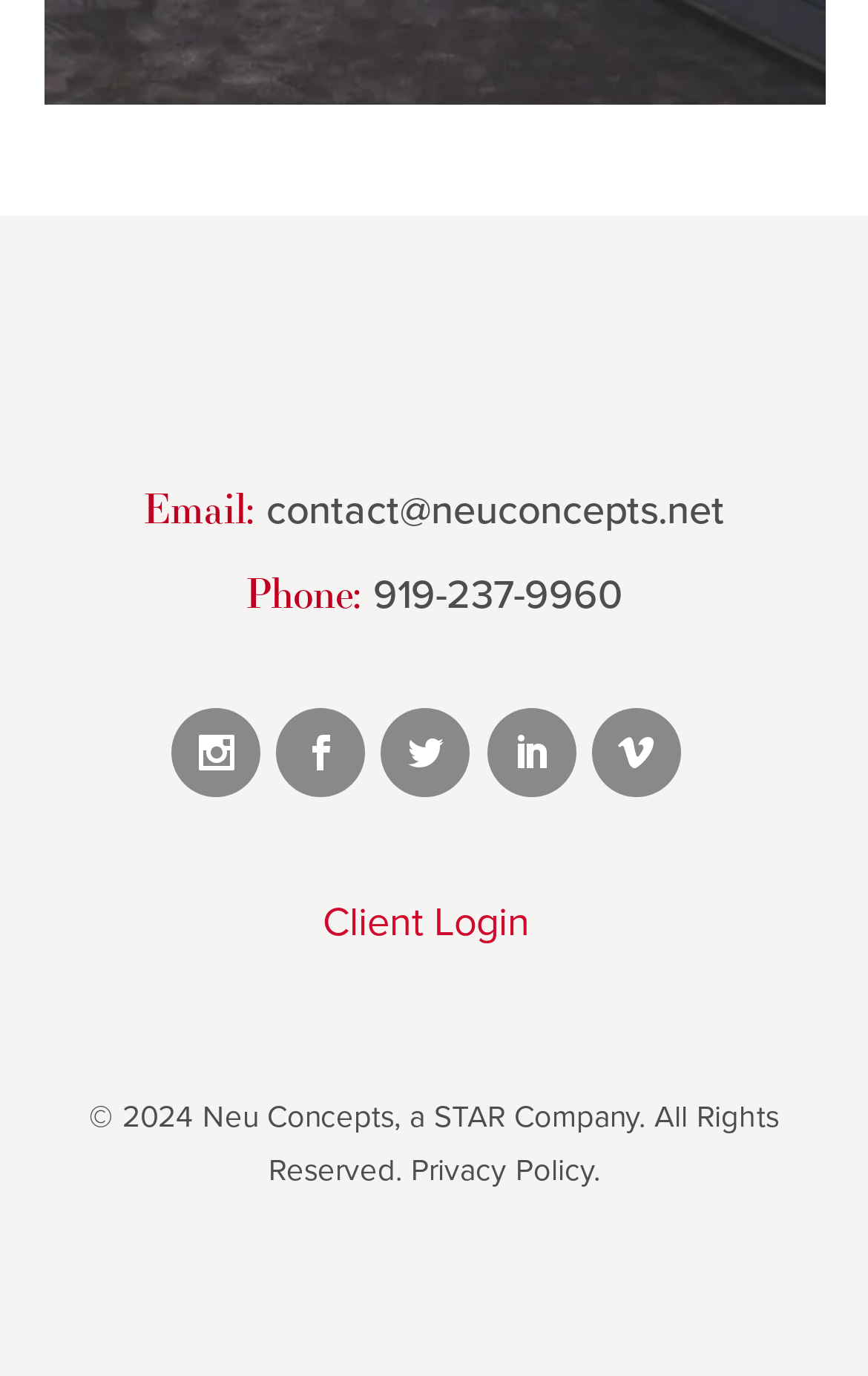Provide the bounding box coordinates for the specified HTML element described in this description: "contact@neuconcepts.net". The coordinates should be four float numbers ranging from 0 to 1, in the format [left, top, right, bottom].

[0.306, 0.35, 0.835, 0.392]